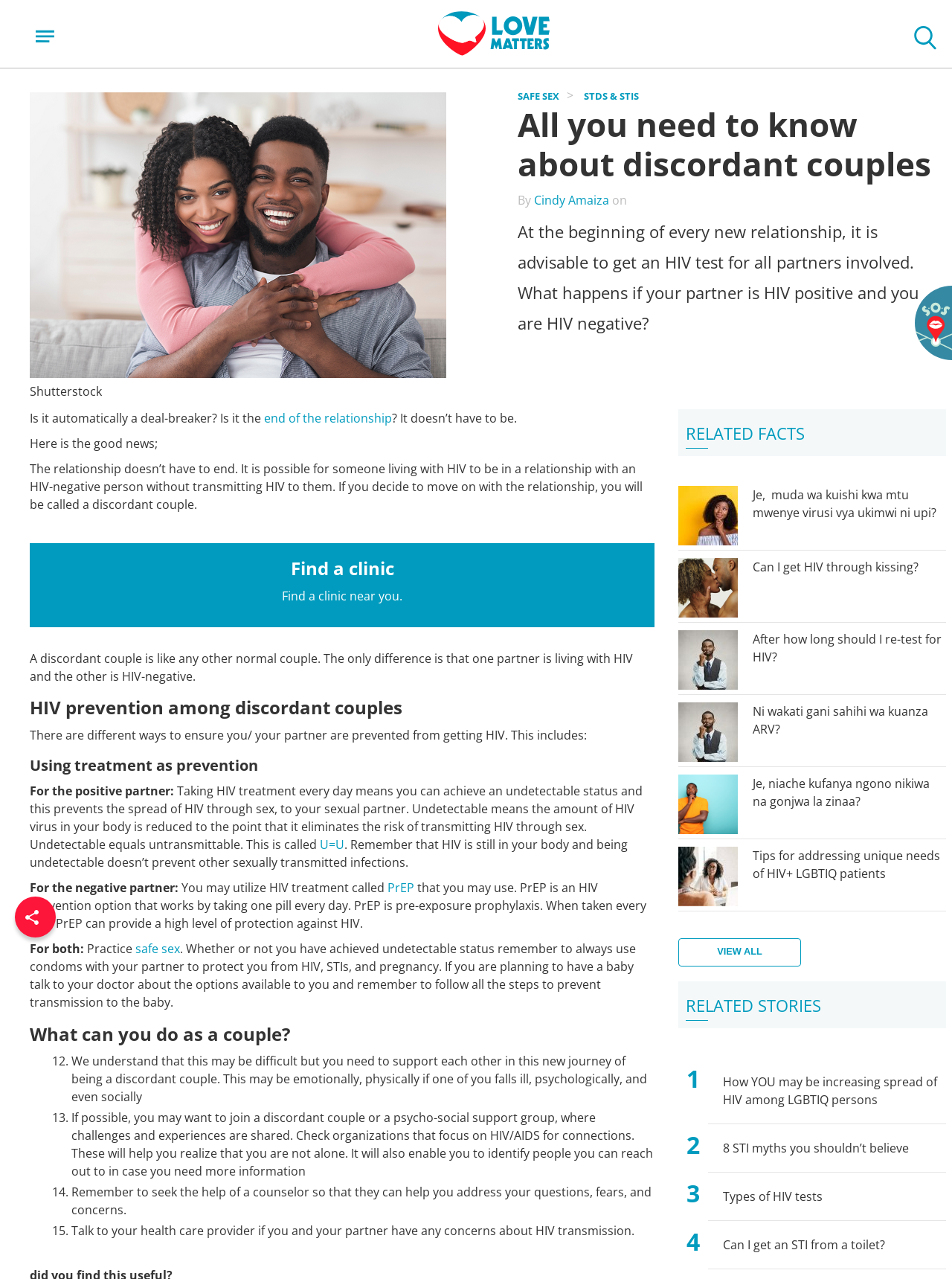What is the purpose of PrEP? Look at the image and give a one-word or short phrase answer.

HIV prevention